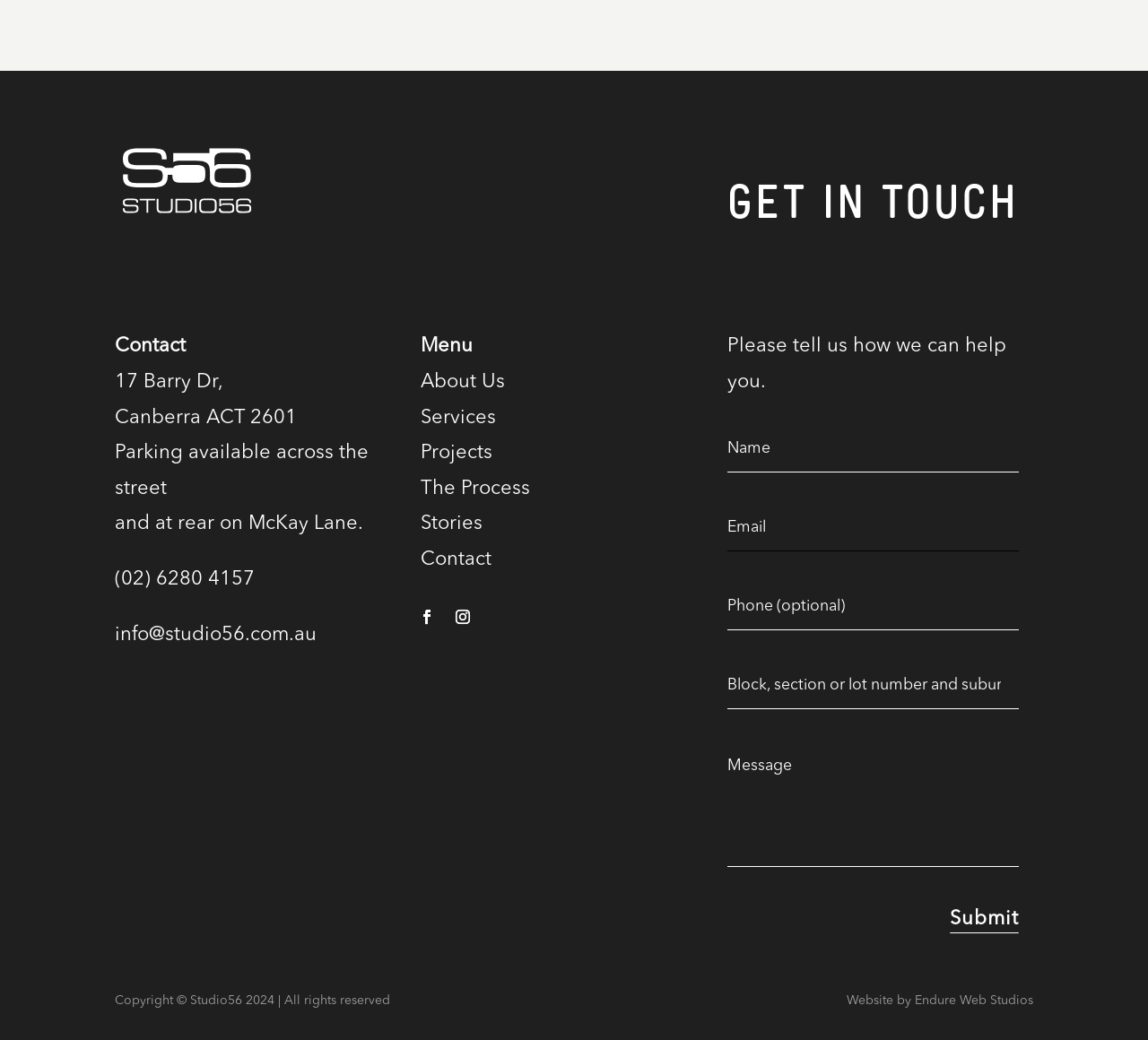Identify the bounding box coordinates for the region to click in order to carry out this instruction: "Send an email to info@studio56.com.au". Provide the coordinates using four float numbers between 0 and 1, formatted as [left, top, right, bottom].

[0.1, 0.6, 0.276, 0.619]